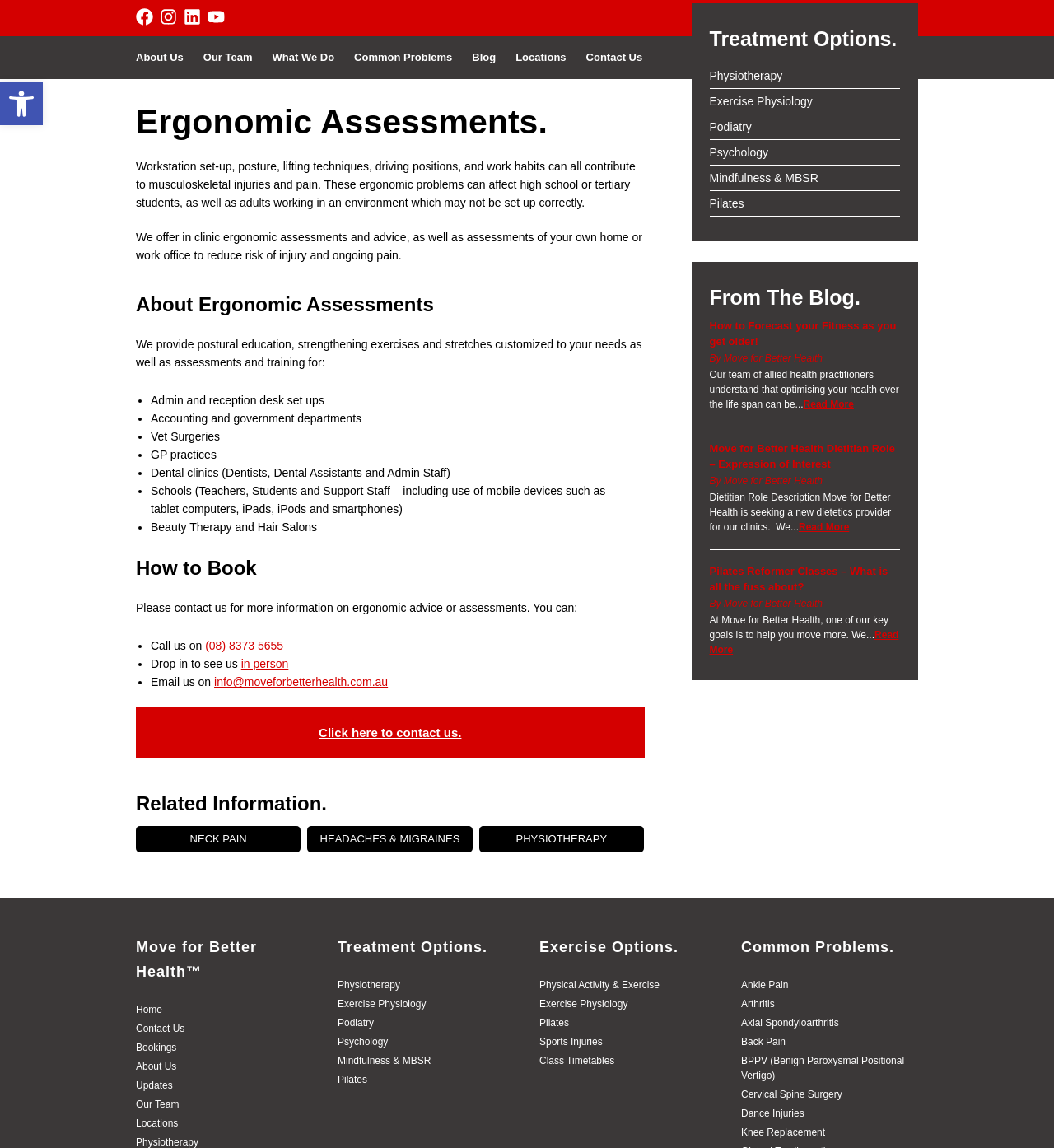What is the purpose of ergonomic assessments?
Please provide a detailed and thorough answer to the question.

According to the webpage, ergonomic assessments are offered to reduce the risk of injury and ongoing pain. This is mentioned in the static text 'We offer in clinic ergonomic assessments and advice, as well as assessments of your own home or work office to reduce risk of injury and ongoing pain.'